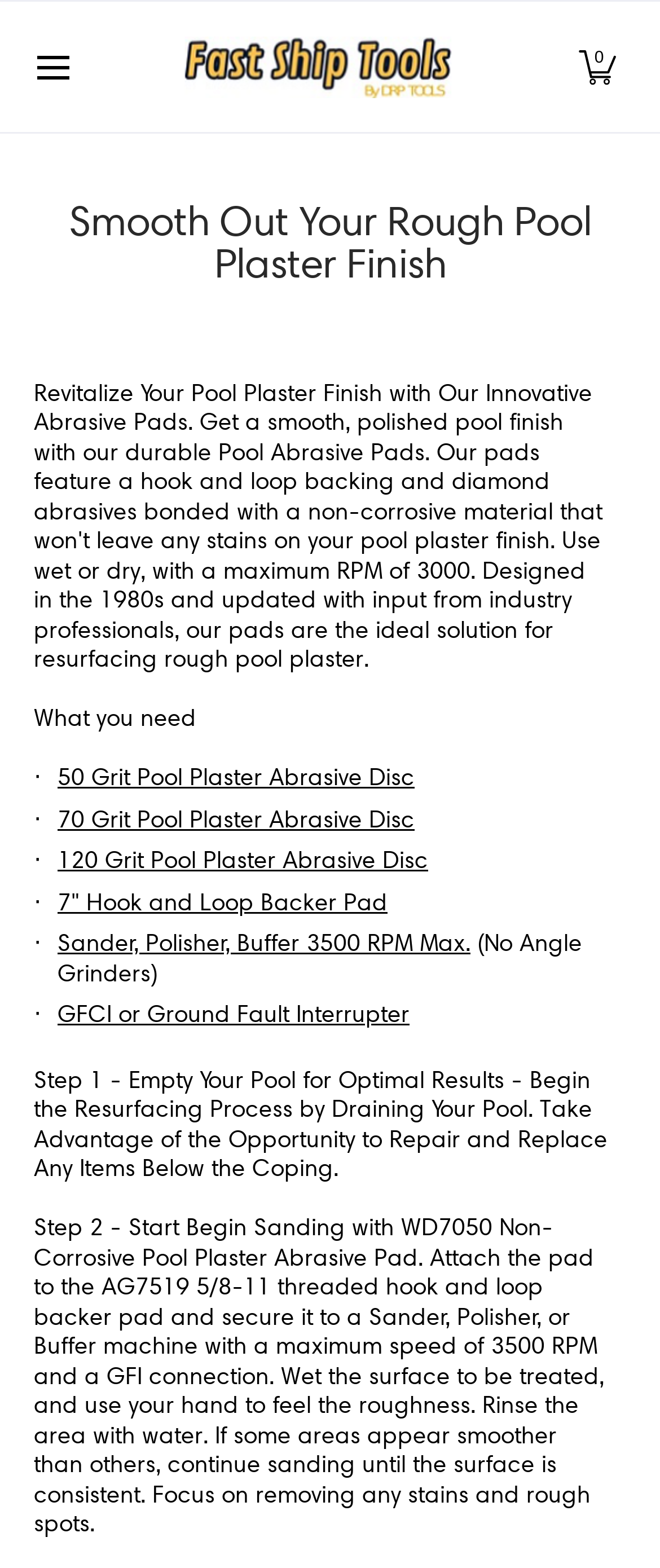Generate an in-depth caption that captures all aspects of the webpage.

The webpage is about reviving pool plaster finishes with innovative abrasive pads. At the top, there is a "Skip to Main Content" link. Below it, a navigation menu is located, which includes a "Menu" button, a link to the current page, and a "Cart" button. The "Cart" button has a dropdown menu with three sections.

The main content area is divided into two sections. The left section has a heading "Smooth Out Your Rough Pool Plaster Finish" and a subheading "What you need". Below the subheading, there are five links to different products, including abrasive discs and a hook and loop backer pad. Next to the links, there is a note stating "(No Angle Grinders)".

The right section has a two-step guide to resurfacing a pool. Step 1 explains the importance of emptying the pool and repairing or replacing items below the coping. Step 2 provides detailed instructions on how to start sanding with a non-corrosive pool plaster abrasive pad, including attaching the pad to a machine, wetting the surface, and rinsing the area with water.

Throughout the page, there are no images except for the logo or icon associated with the current page link in the navigation menu. The overall layout is organized, with clear headings and concise text.